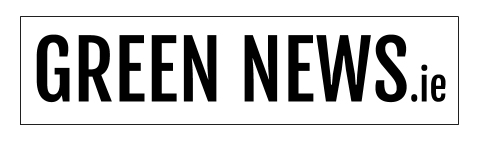Offer an in-depth description of the image shown.

The image features the logo of "Green News Ireland," which focuses on environmental news and issues. The design prominently displays the words "GREEN NEWS" in bold, capital letters, emphasizing the organization's commitment to raising awareness about climate-related topics. Below the main text, ".ie" signifies its connection to Ireland. The simple yet impactful layout evokes a sense of urgency and importance regarding environmental matters, aligning with the theme of climate awareness highlighted in the accompanying article titled "One in three Irish people see climate as pressing issue."